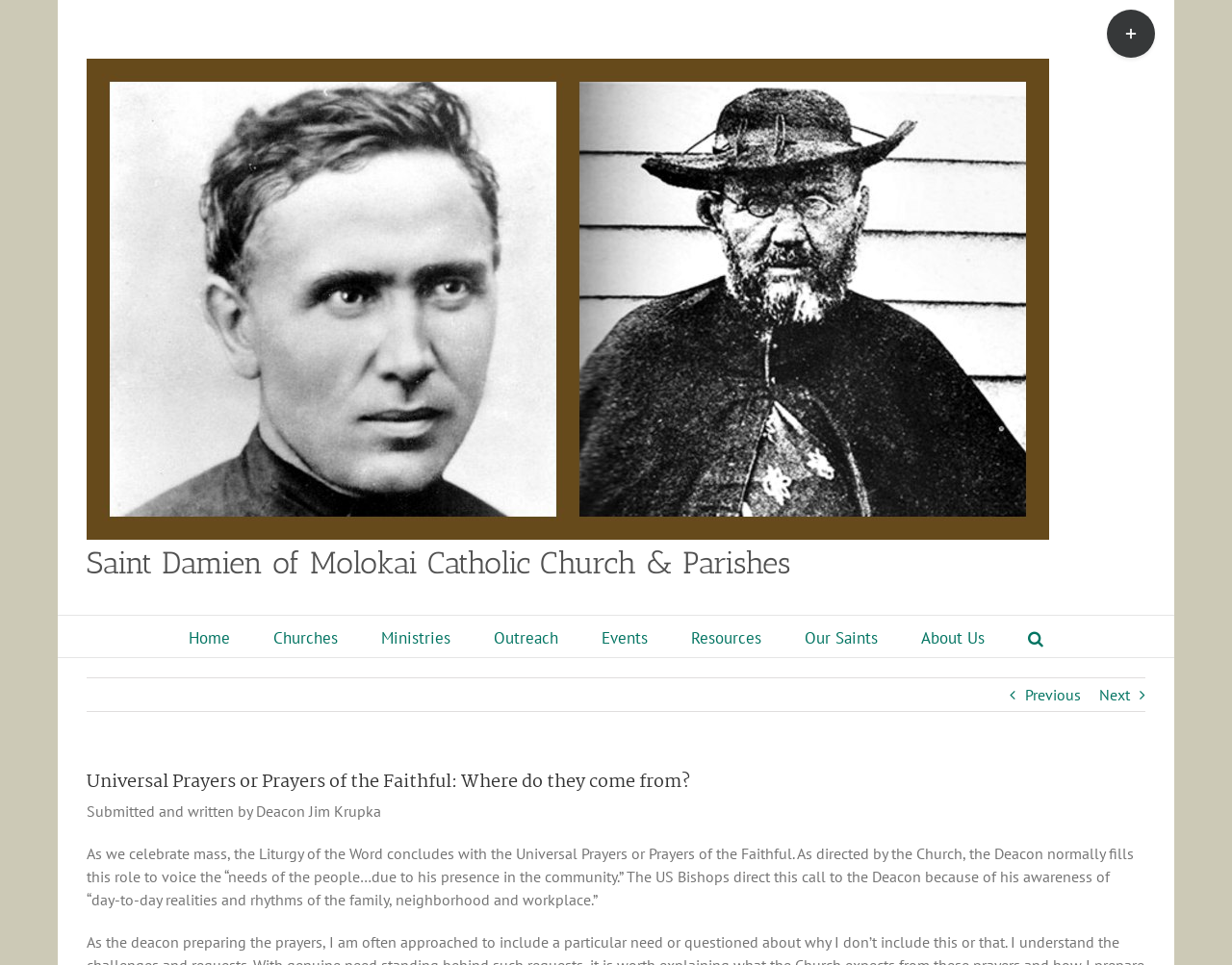Using the webpage screenshot and the element description Ministries, determine the bounding box coordinates. Specify the coordinates in the format (top-left x, top-left y, bottom-right x, bottom-right y) with values ranging from 0 to 1.

[0.309, 0.638, 0.366, 0.681]